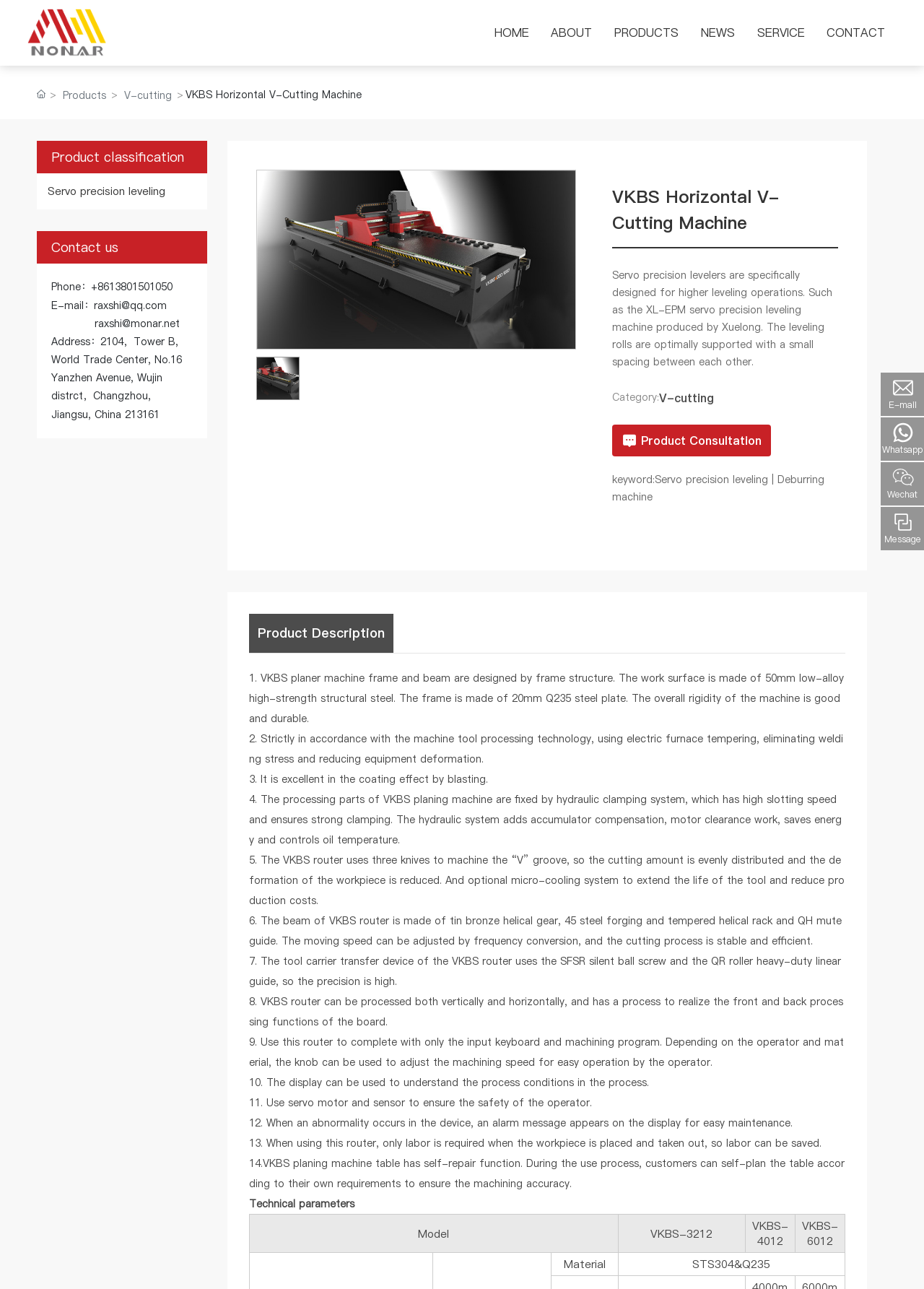Use one word or a short phrase to answer the question provided: 
What is the purpose of the accumulator compensation in the hydraulic system?

To save energy and control oil temperature